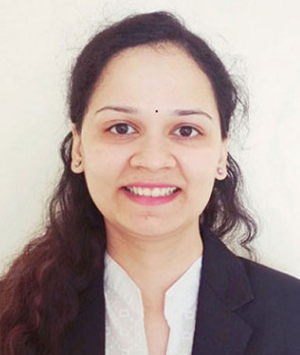Describe all the aspects of the image extensively.

The image features Ms. Ashwini Kelkar, an Assistant Professor of Law at the National Law University, Nagpur. She is depicted with a warm smile, showcasing her approachable demeanor. Ms. Kelkar is dressed in professional attire, indicative of her academic role. With a background that includes an LL.M. in Business Laws from the National Law Institute University (NLIU), Bhopal, and a B.A. LL.B. from New Law College, Bharati Vidyapeeth Deemed University, Pune, she brings a wealth of knowledge to her students. Her academic journey also encompasses significant achievements, such as qualifying for UGC-NET with Junior Research Fellowship in 2018. Ms. Kelkar's areas of expertise include Family Law, Constitutional Law, and Business Laws, and she has a specialized diploma in Cyber Law and Taxation Law. The image reflects her professional identity in the field of legal education and her commitment to scholarly endeavors.